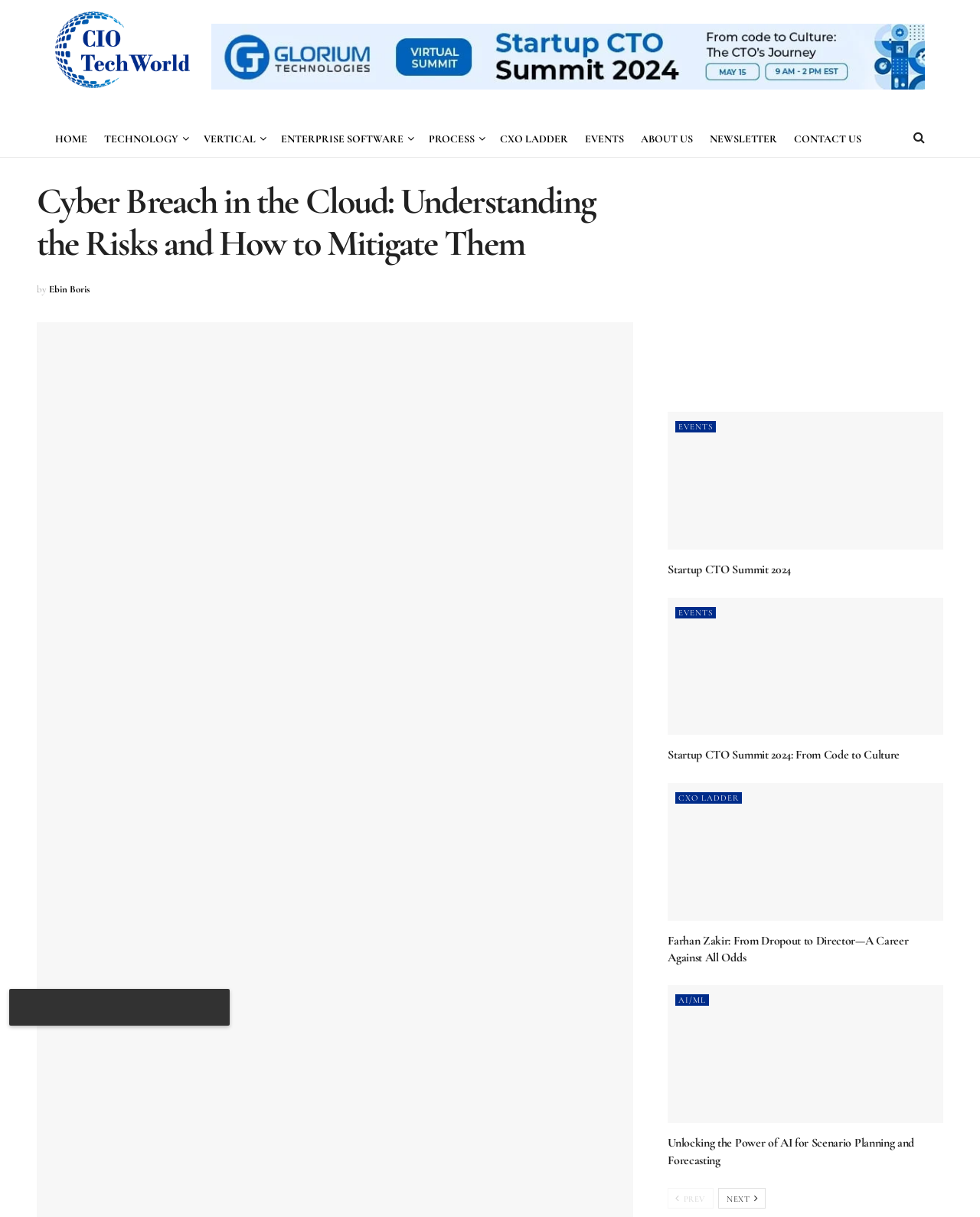Provide a single word or phrase to answer the given question: 
What is the name of the event mentioned in the second article?

Startup CTO Summit 2024